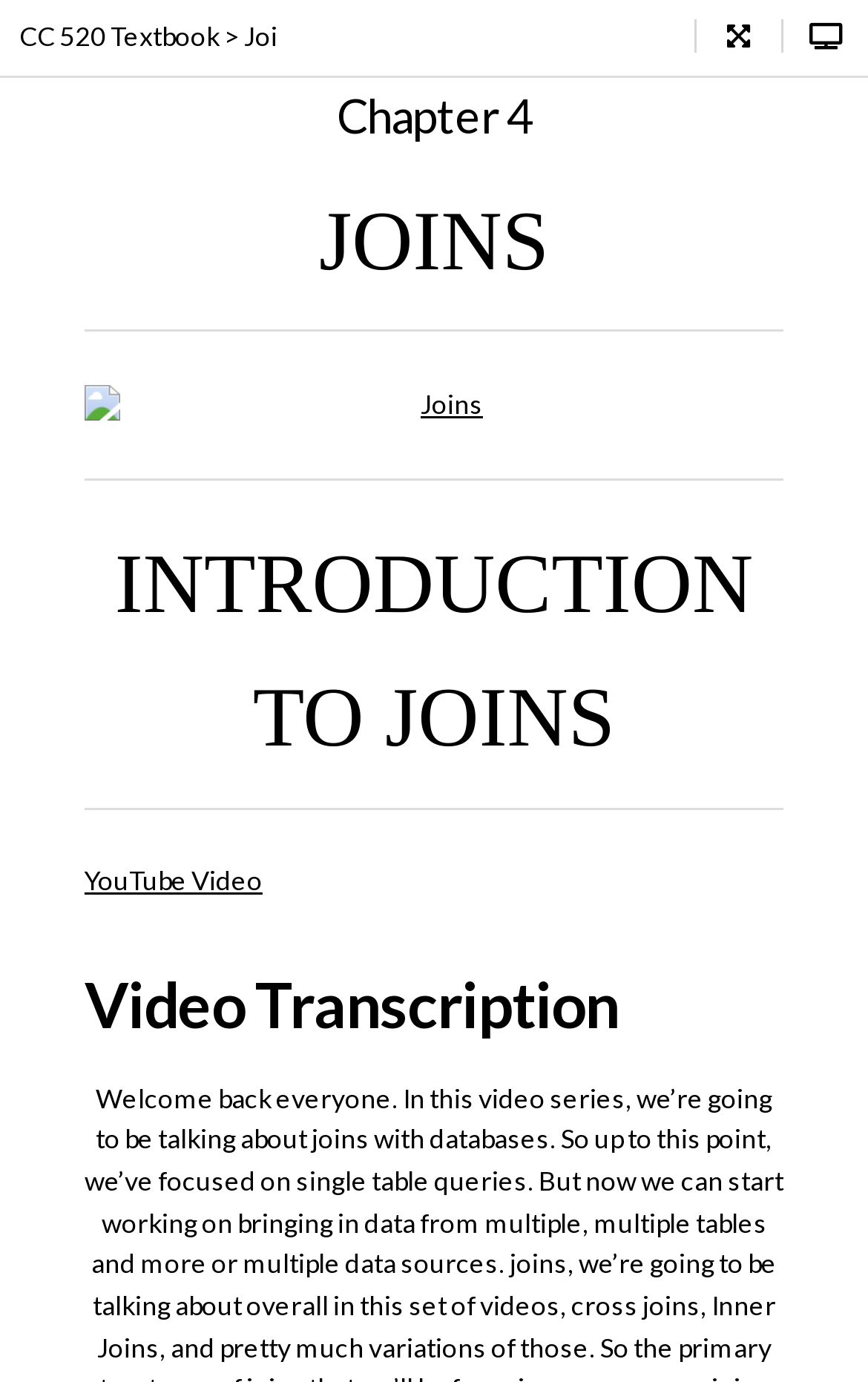Please use the details from the image to answer the following question comprehensively:
What type of content is available below the 'INTRODUCTION TO JOINS' heading?

The webpage has a link 'YouTube Video' and a heading 'Video Transcription' below the 'INTRODUCTION TO JOINS' heading, indicating that these types of content are available.